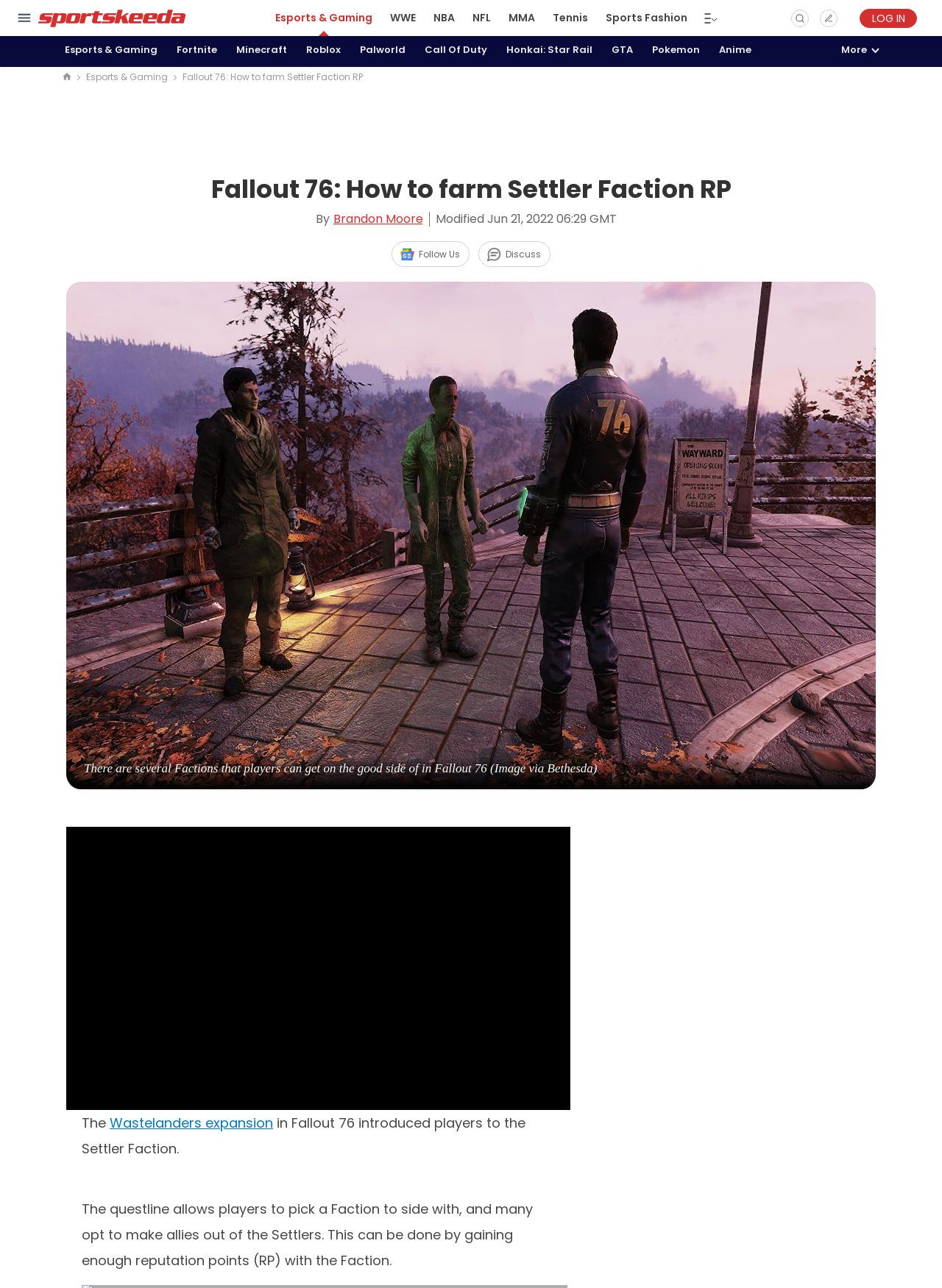Identify the bounding box coordinates of the area you need to click to perform the following instruction: "Log in to the website".

[0.912, 0.007, 0.973, 0.021]